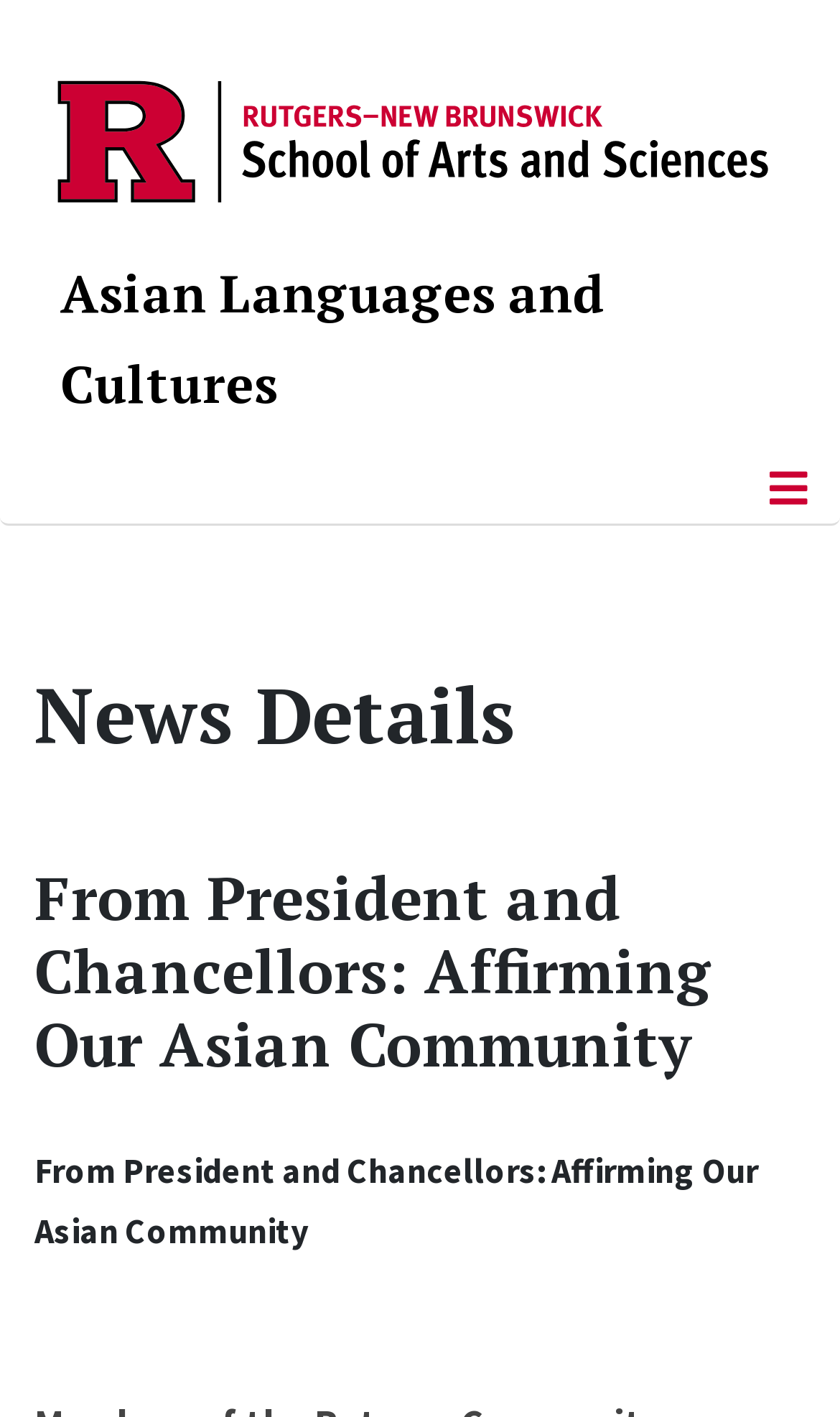Can you find the bounding box coordinates for the UI element given this description: "aria-label="Toggle Navigation""? Provide the coordinates as four float numbers between 0 and 1: [left, top, right, bottom].

[0.883, 0.322, 0.996, 0.368]